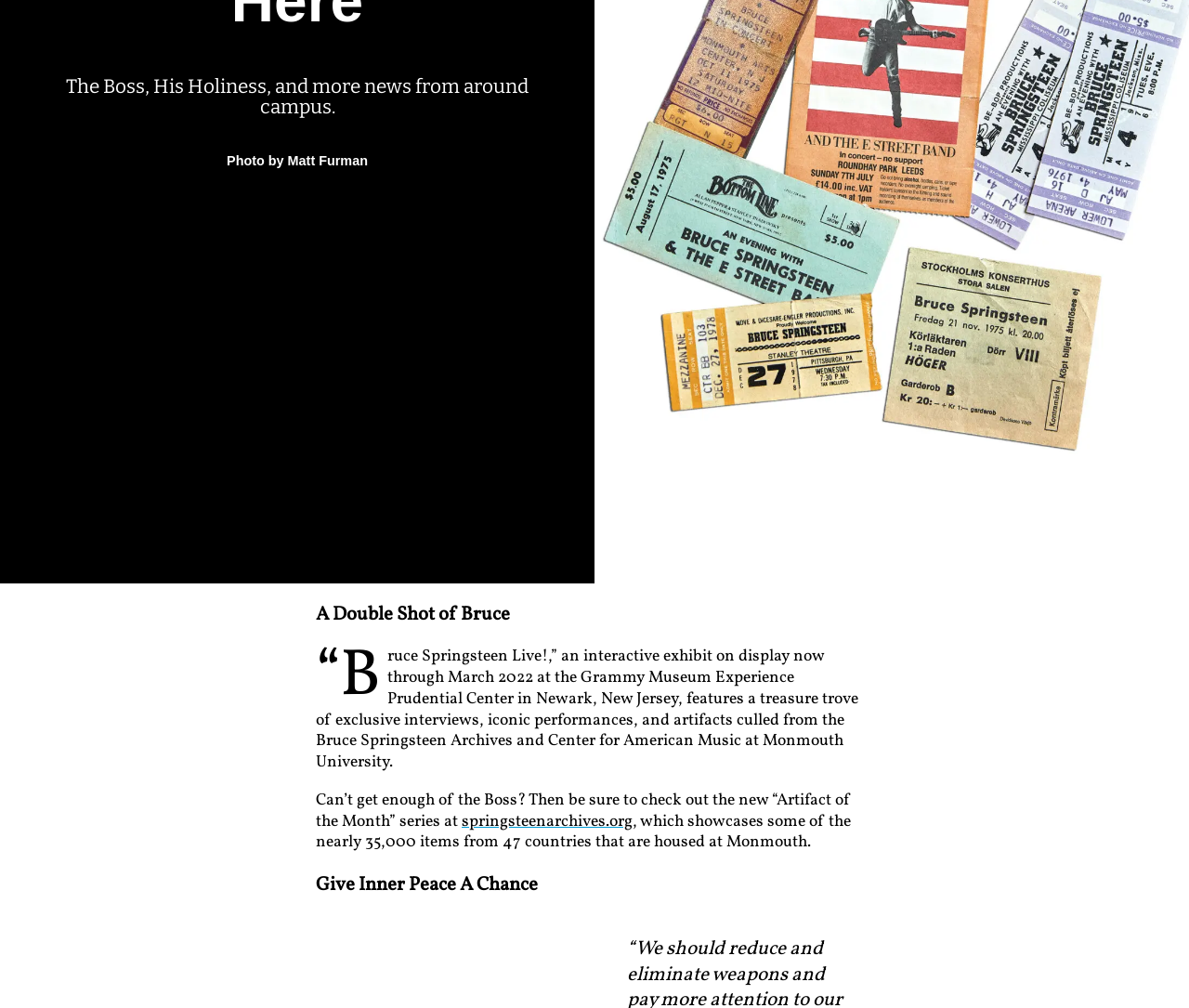Determine the bounding box coordinates of the UI element described below. Use the format (top-left x, top-left y, bottom-right x, bottom-right y) with floating point numbers between 0 and 1: springsteenarchives.org

[0.388, 0.803, 0.532, 0.826]